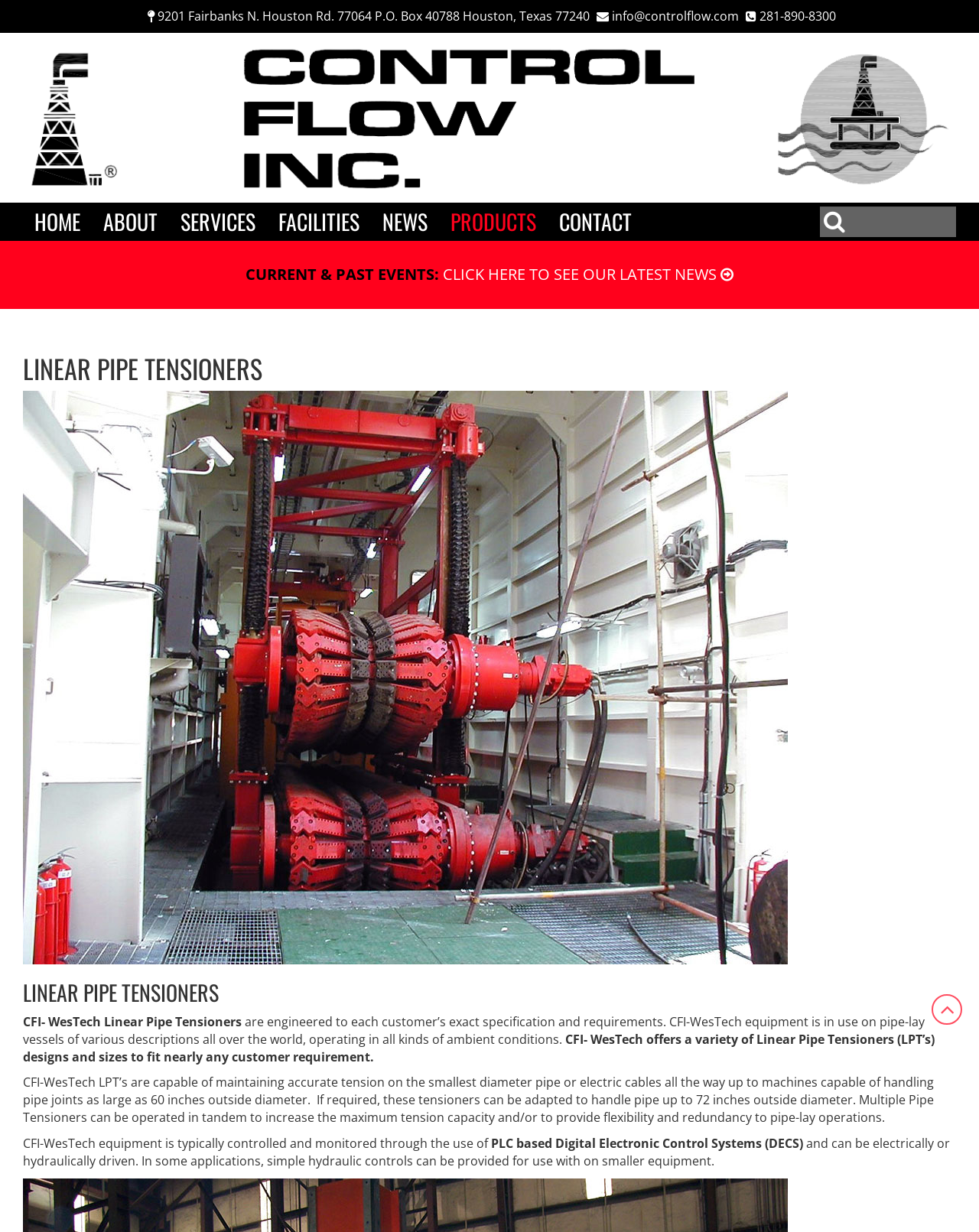Locate the bounding box coordinates of the element I should click to achieve the following instruction: "search for something".

[0.837, 0.168, 0.977, 0.192]